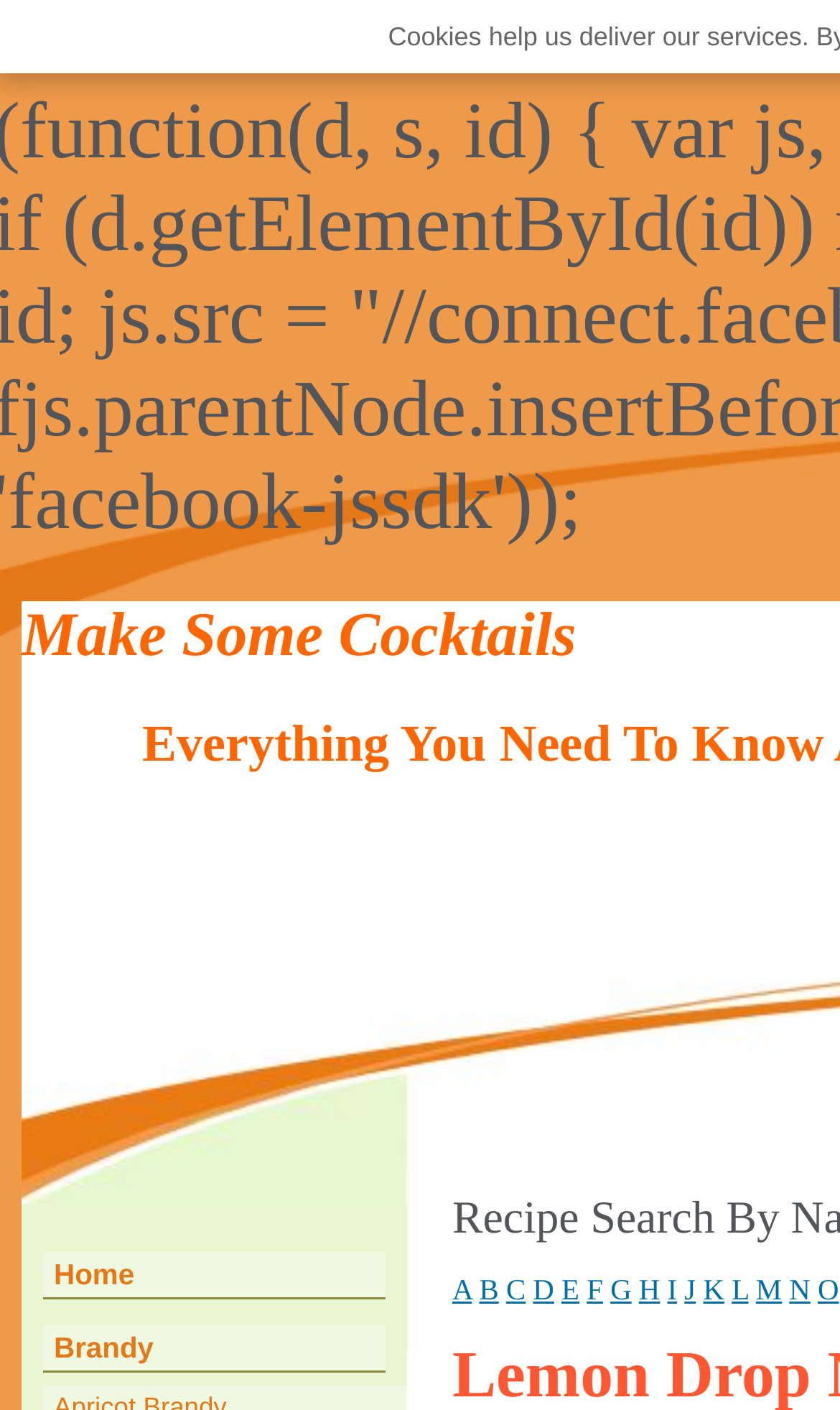Locate the bounding box coordinates of the element's region that should be clicked to carry out the following instruction: "click on link A". The coordinates need to be four float numbers between 0 and 1, i.e., [left, top, right, bottom].

[0.538, 0.903, 0.562, 0.926]